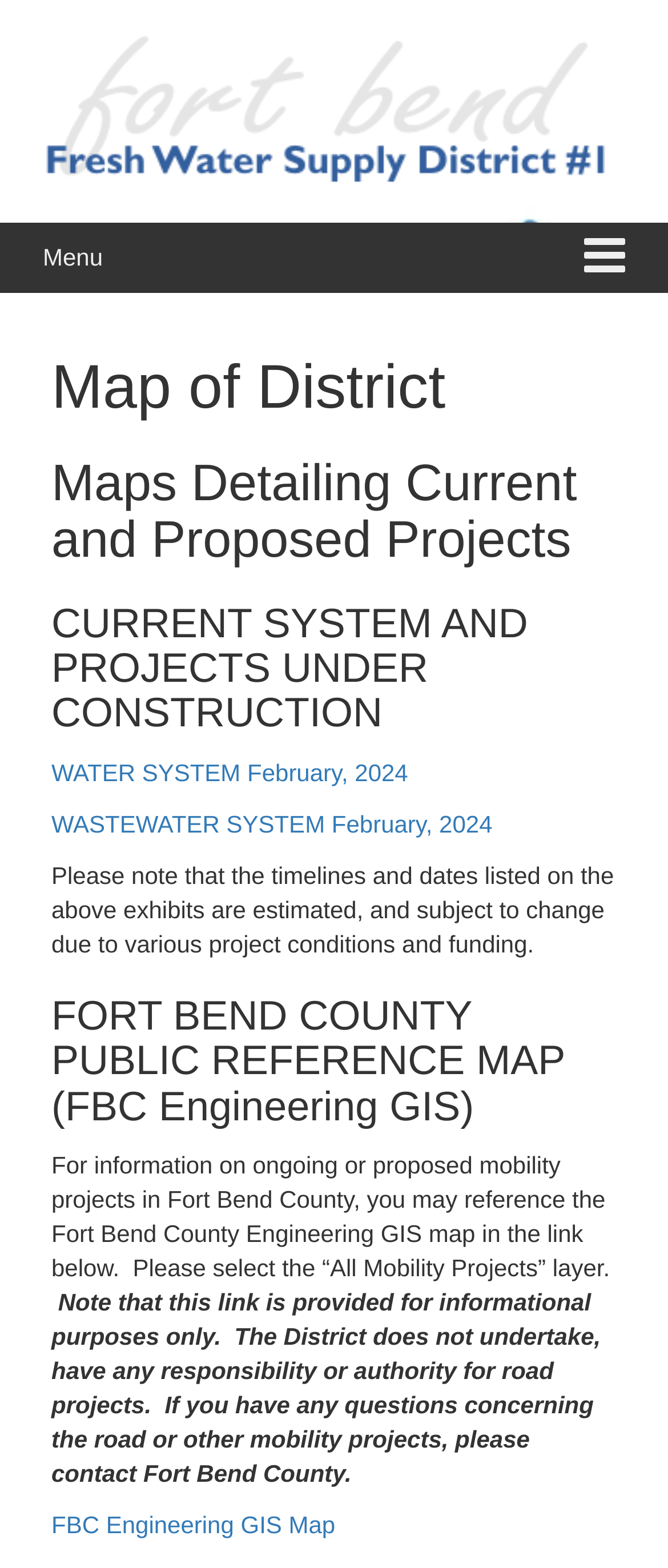Explain the webpage in detail, including its primary components.

The webpage is about the Map of District for Fort Bend Fresh Water District 1. At the top left, there is a link to "Fort Bend Fresh Water District 1" accompanied by an image with the same name. Next to it, on the top right, there is a button with a mobile menu toggle icon.

Below the top section, there is a "Menu" static text on the left side. On the right side, there is a header section with three headings: "Map of District", "Maps Detailing Current and Proposed Projects", and "CURRENT SYSTEM AND PROJECTS UNDER CONSTRUCTION". 

Under the header section, there are two links: "WATER SYSTEM February, 2024" and "WASTEWATER SYSTEM February, 2024". Below these links, there is a paragraph of text explaining that the timelines and dates listed on the exhibits are estimated and subject to change.

Further down, there is another heading "FORT BEND COUNTY PUBLIC REFERENCE MAP (FBC Engineering GIS)". Below this heading, there is a paragraph of text explaining how to reference the Fort Bend County Engineering GIS map for information on ongoing or proposed mobility projects. 

Finally, at the bottom, there is a note stating that the link to the FBC Engineering GIS map is provided for informational purposes only, and the District does not undertake or have any responsibility or authority for road projects. There is also a link to the "FBC Engineering GIS Map" at the very bottom.